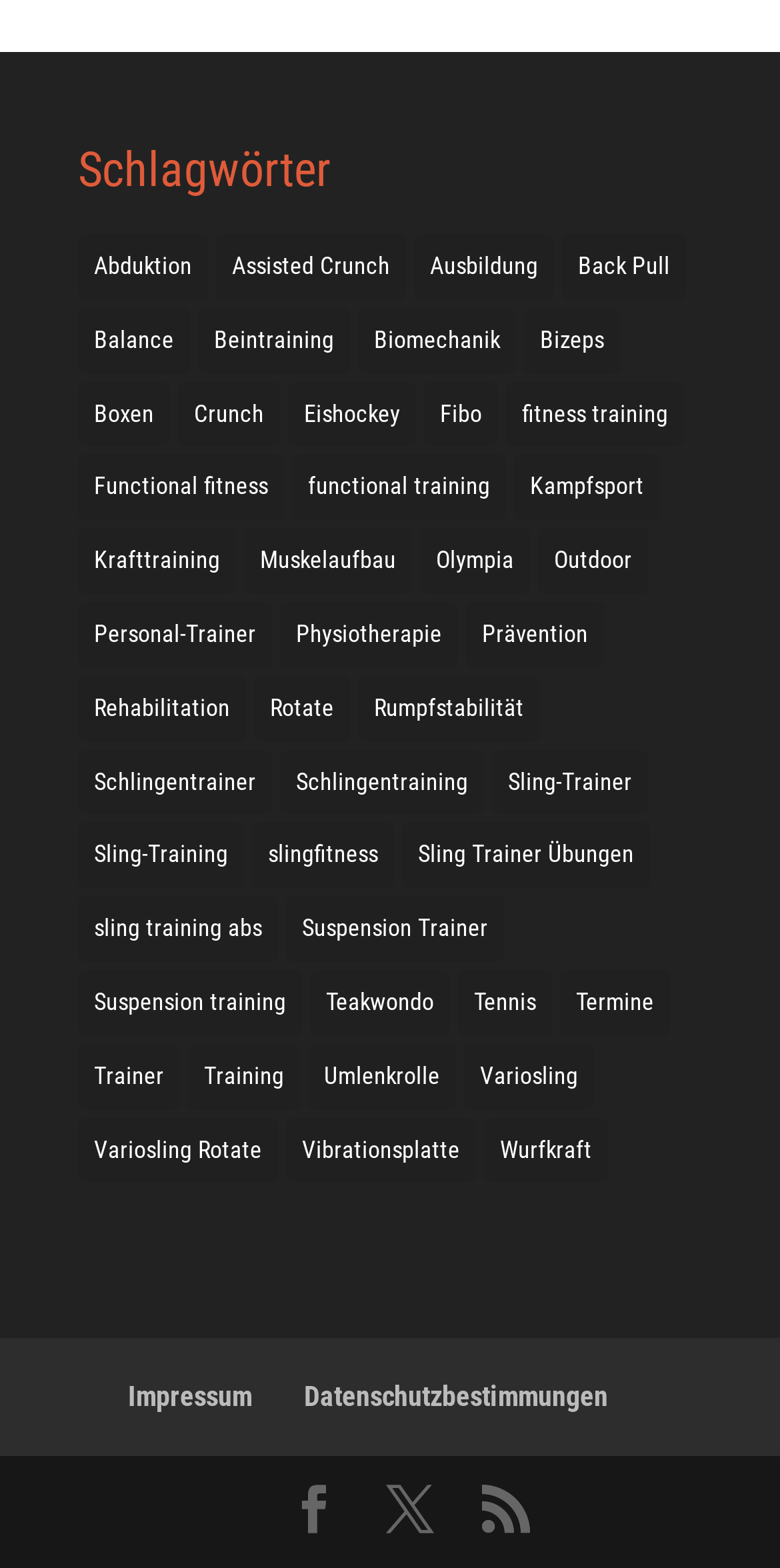Please identify the bounding box coordinates for the region that you need to click to follow this instruction: "View Beintraining".

[0.254, 0.196, 0.449, 0.238]